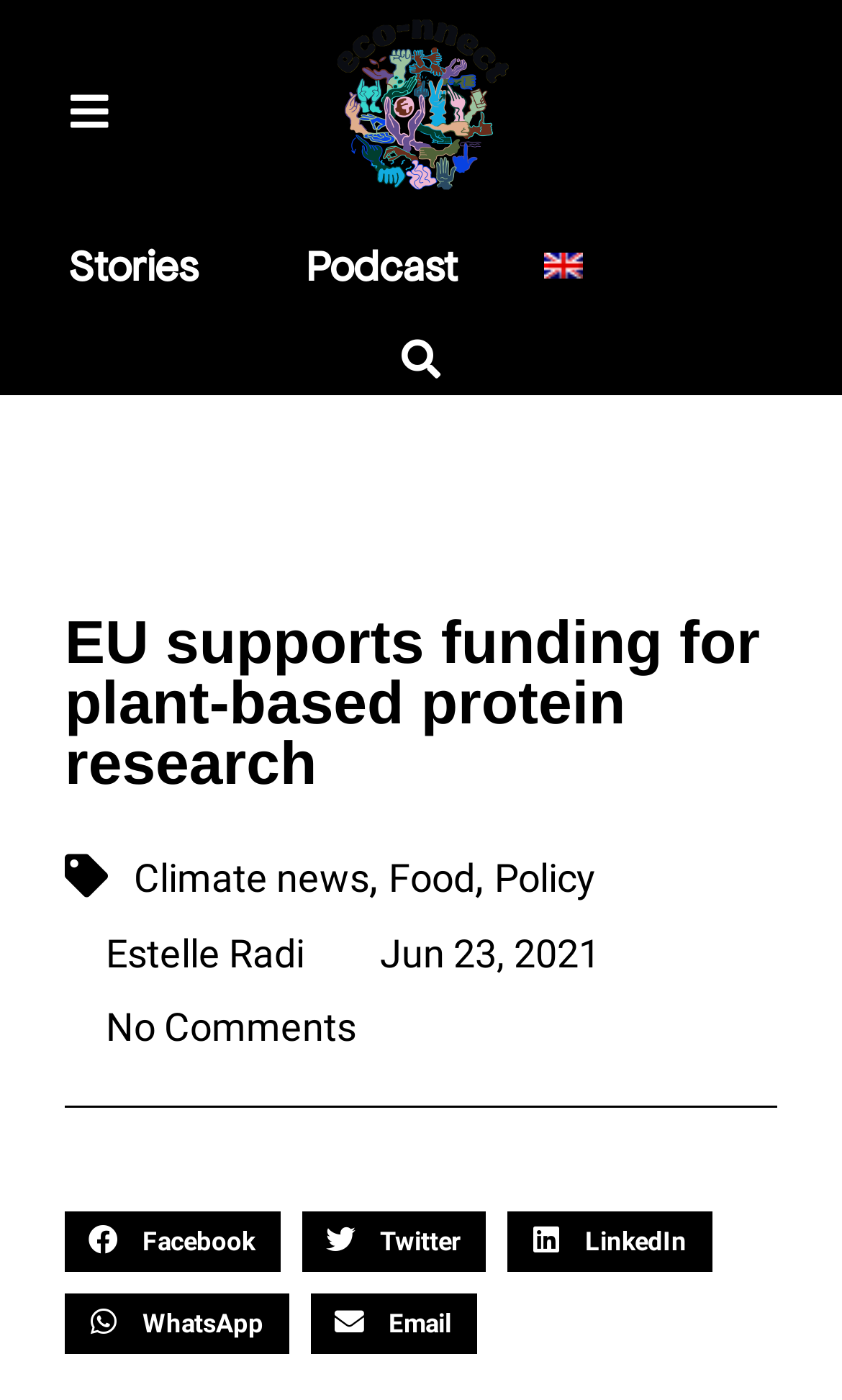What is the language of the webpage?
Can you provide an in-depth and detailed response to the question?

I determined the language of the webpage by looking at the link 'English' at the top of the page, which suggests that the webpage is currently in English.